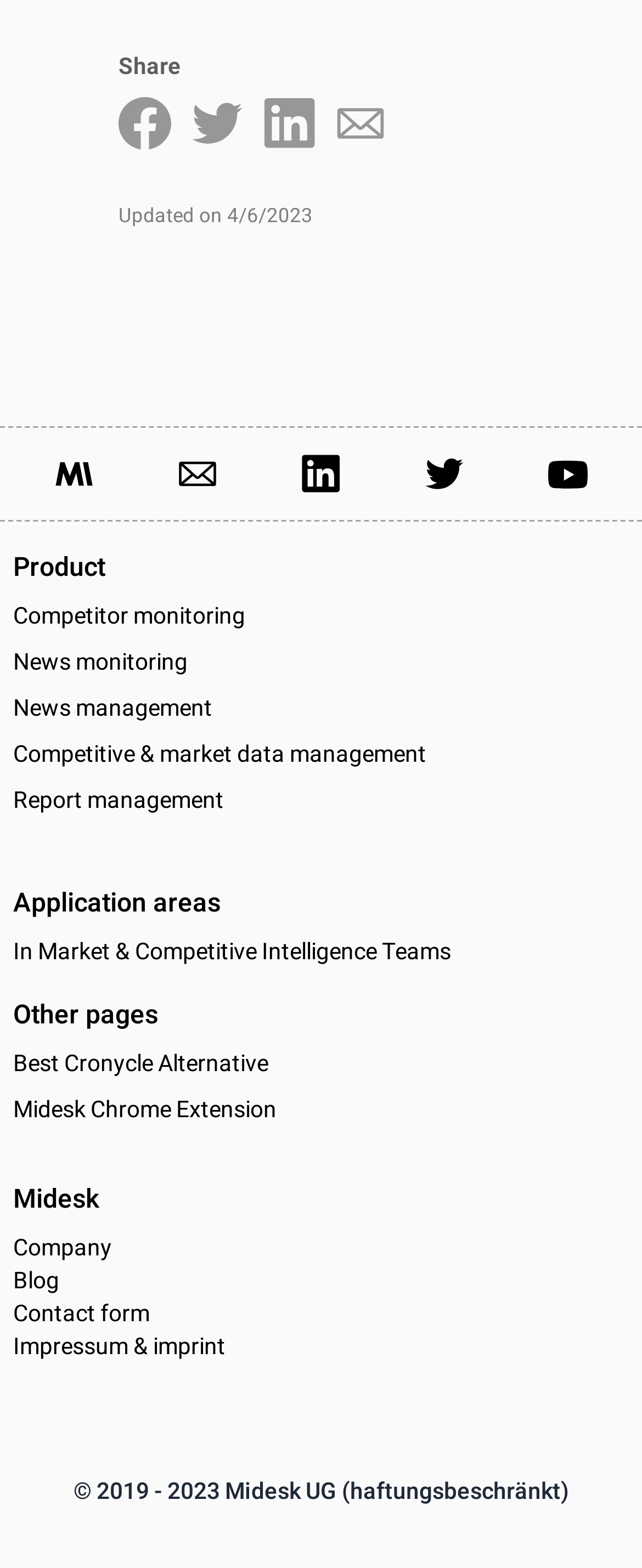Mark the bounding box of the element that matches the following description: "aria-label="Share on Facebook"".

[0.185, 0.062, 0.267, 0.096]